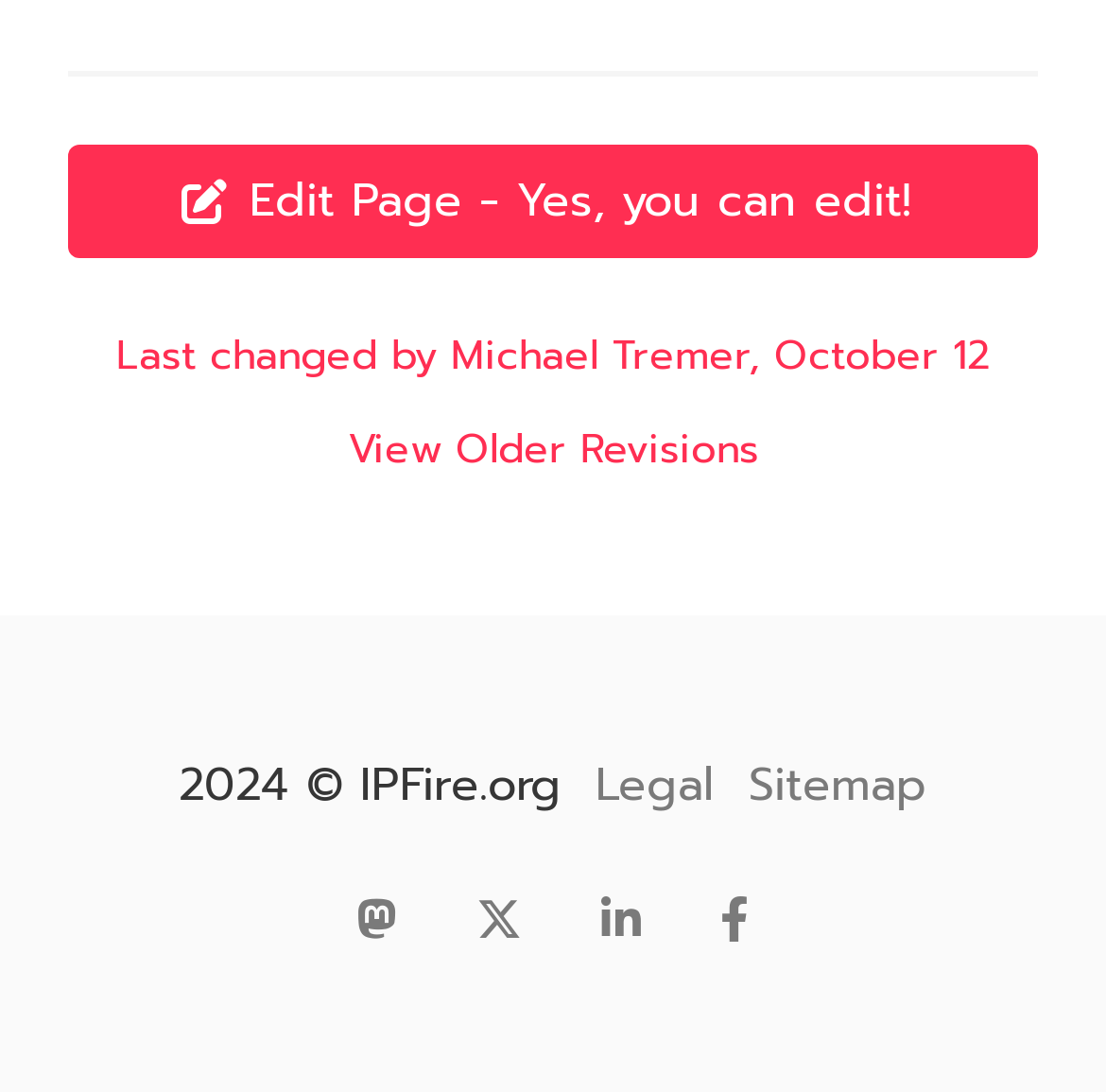What is the orientation of the separator?
Please respond to the question with as much detail as possible.

The separator element has an orientation attribute with a value of 'horizontal', indicating that it is a horizontal separator.